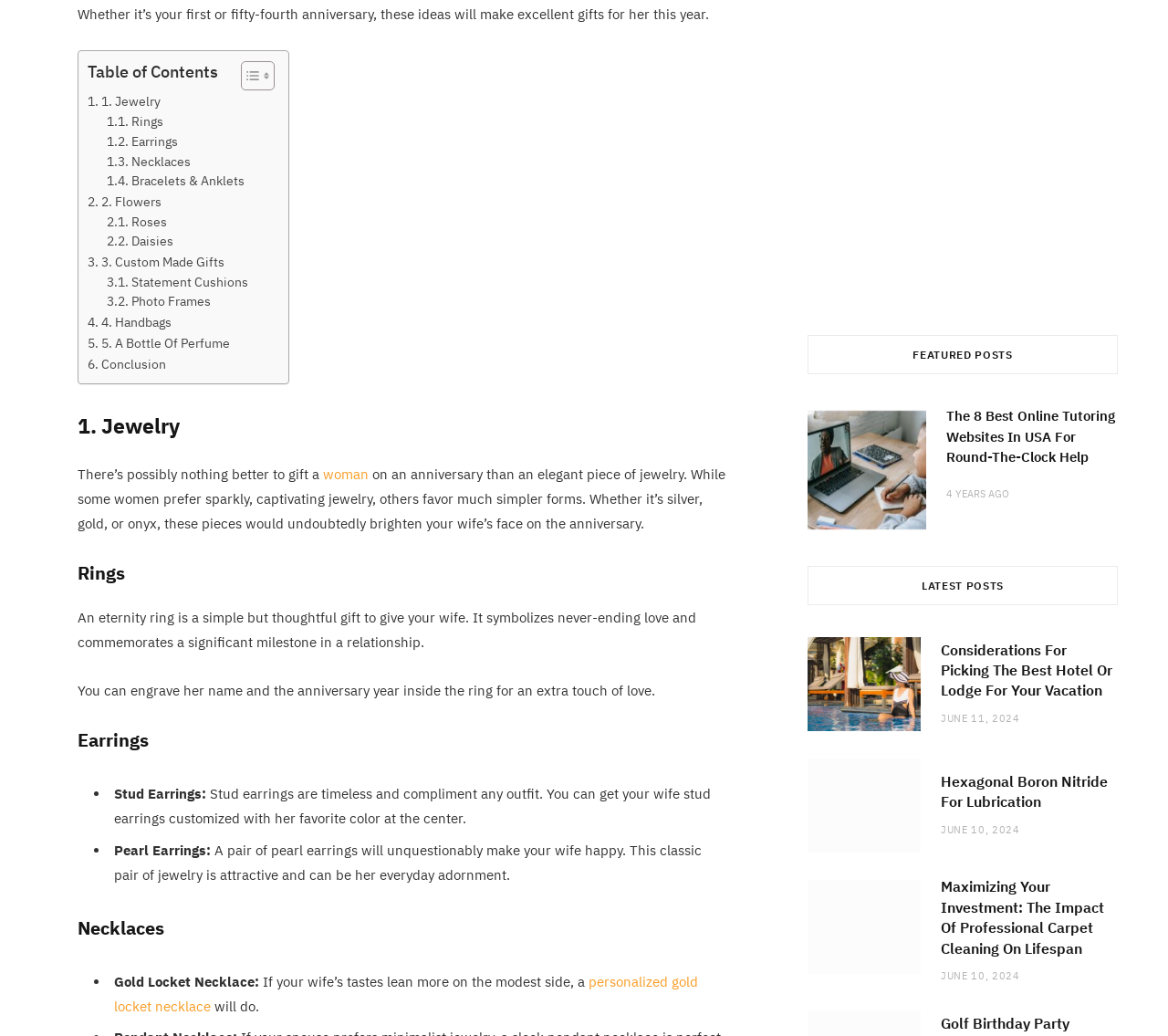Please identify the bounding box coordinates of the area that needs to be clicked to follow this instruction: "Check the 'Carpet Cleaning' article".

[0.805, 0.846, 0.957, 0.925]